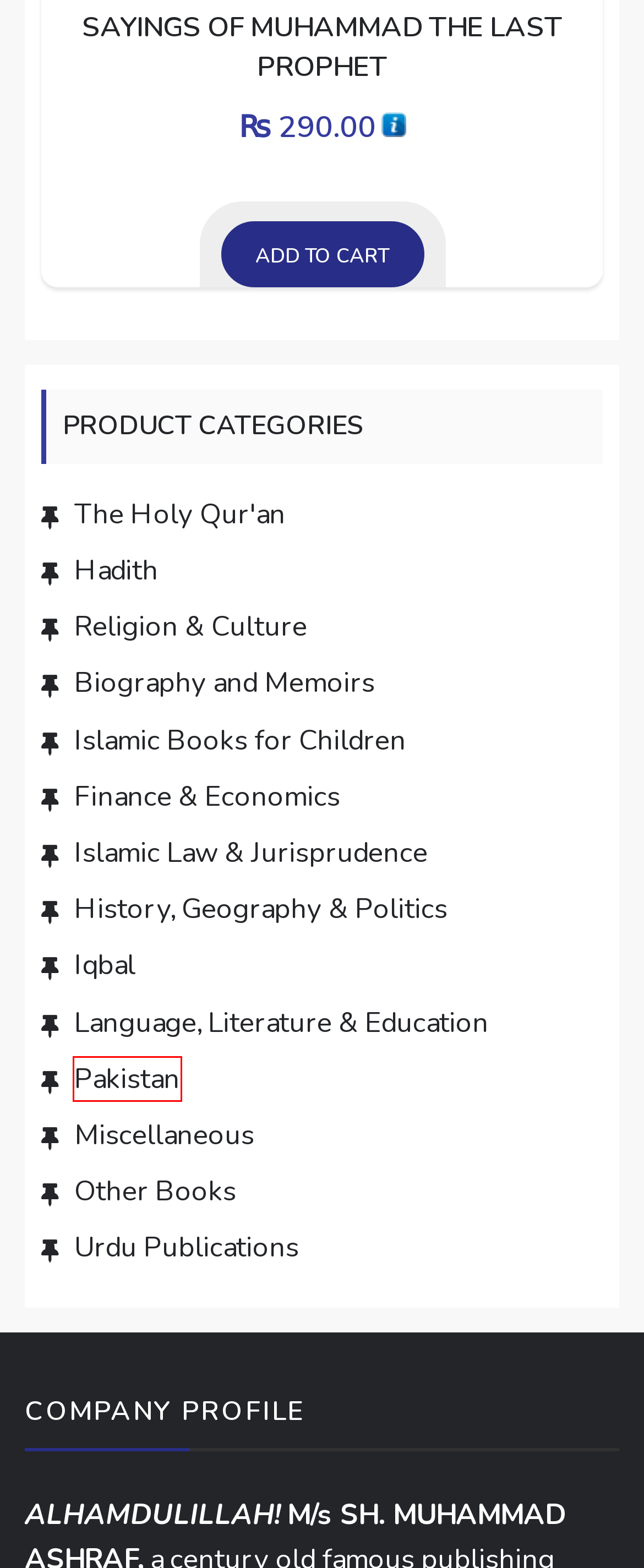Review the screenshot of a webpage that includes a red bounding box. Choose the webpage description that best matches the new webpage displayed after clicking the element within the bounding box. Here are the candidates:
A. Language, Literature & Education – Ashraf Islamic Books
B. Other Books – Ashraf Islamic Books
C. Urdu Publications – Ashraf Islamic Books
D. Miscellaneous – Ashraf Islamic Books
E. SAYINGS OF MUHAMMAD THE LAST PROPHET – Ashraf Islamic Books
F. Pakistan – Ashraf Islamic Books
G. Iqbal – Ashraf Islamic Books
H. Islamic Law & Jurisprudence – Ashraf Islamic Books

F